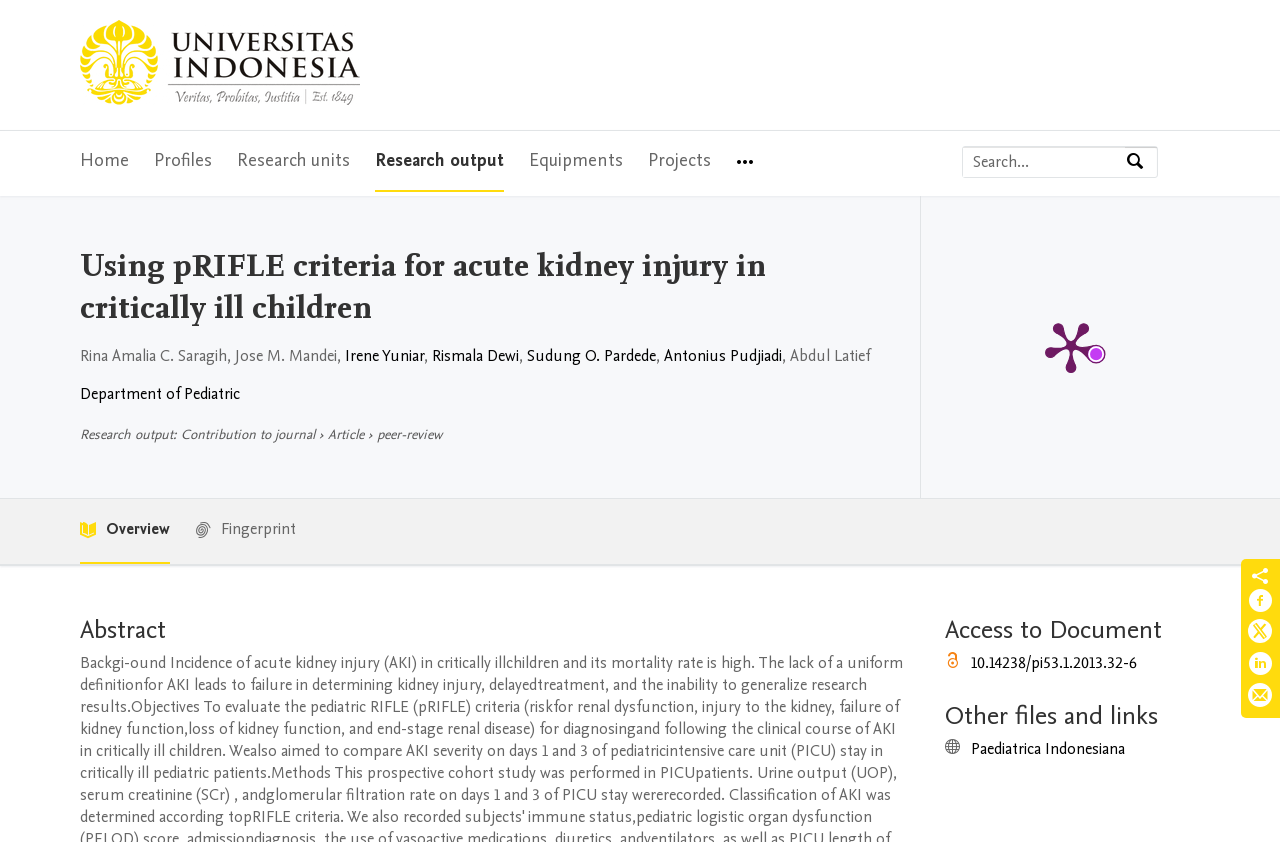Please give the bounding box coordinates of the area that should be clicked to fulfill the following instruction: "Share on Facebook". The coordinates should be in the format of four float numbers from 0 to 1, i.e., [left, top, right, bottom].

[0.975, 0.698, 0.995, 0.735]